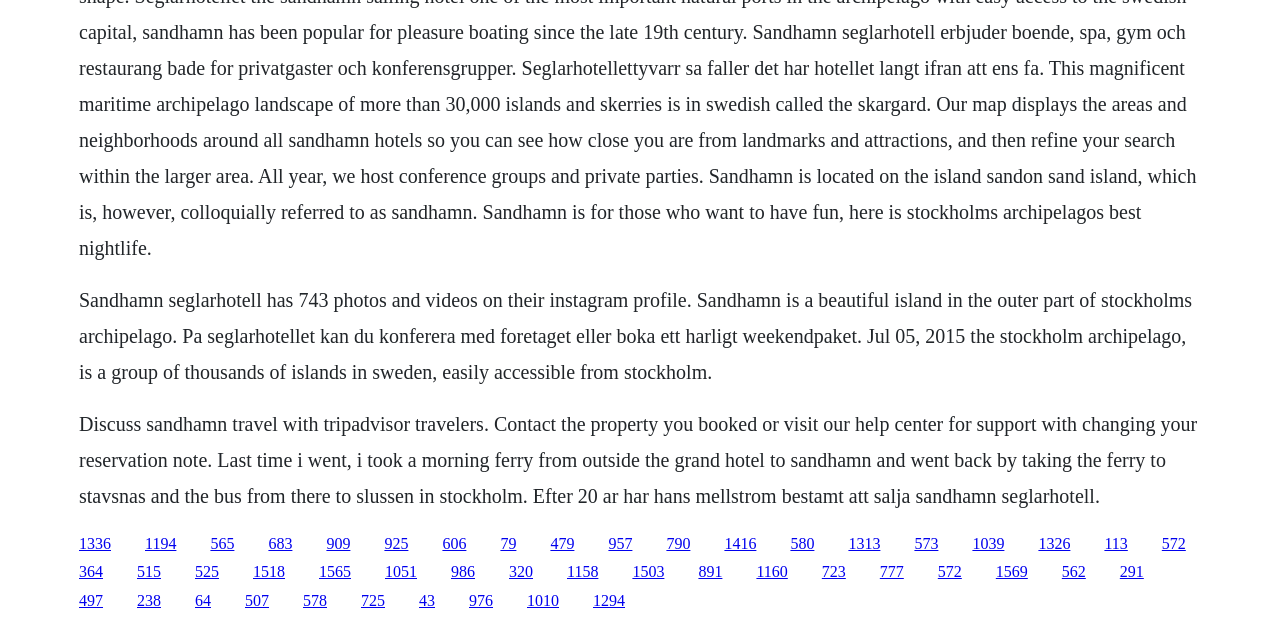Provide your answer to the question using just one word or phrase: What is the Stockholm archipelago?

A group of thousands of islands in Sweden